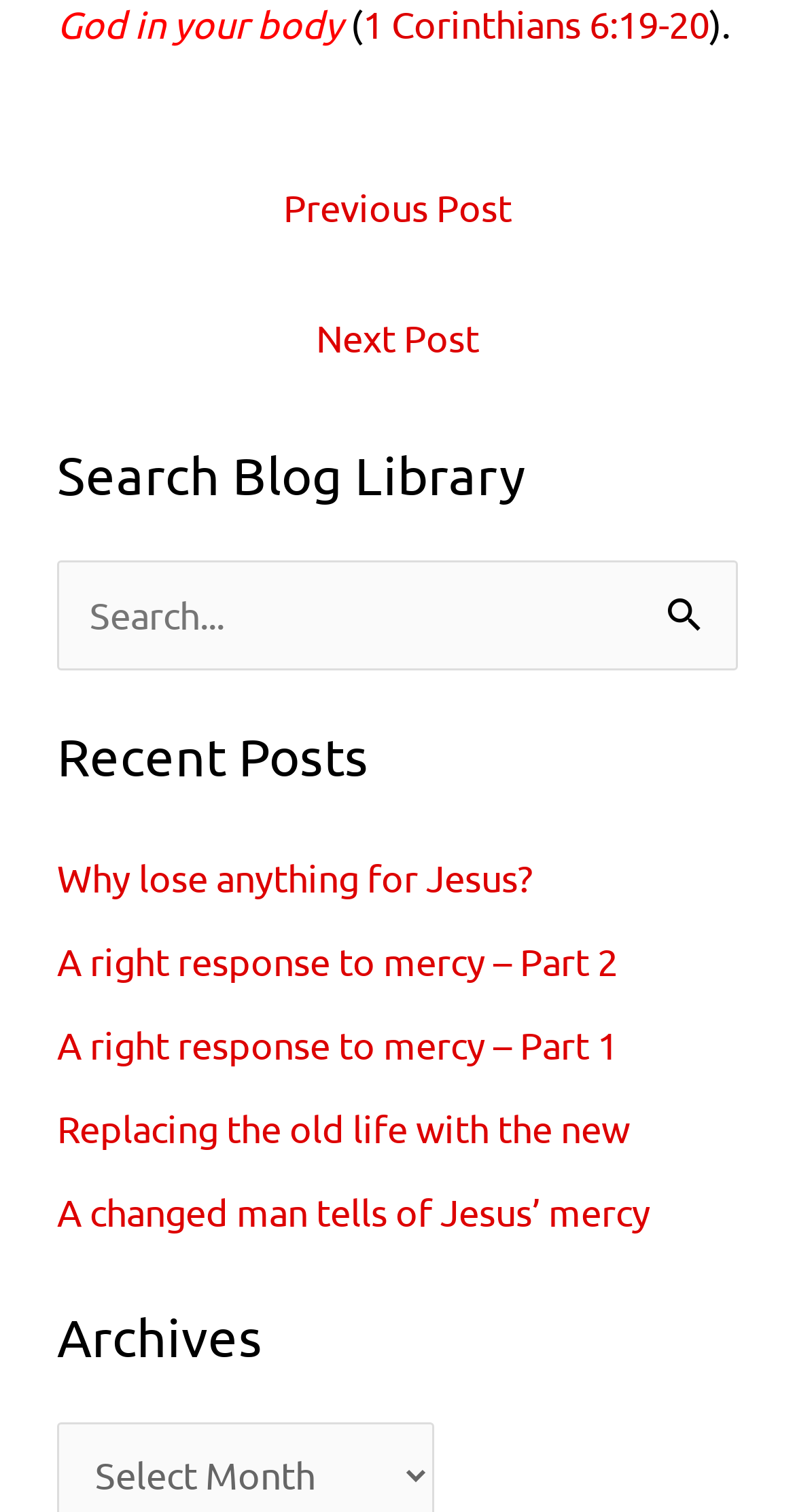Determine the bounding box of the UI component based on this description: "alt="H&L Advantage"". The bounding box coordinates should be four float values between 0 and 1, i.e., [left, top, right, bottom].

None